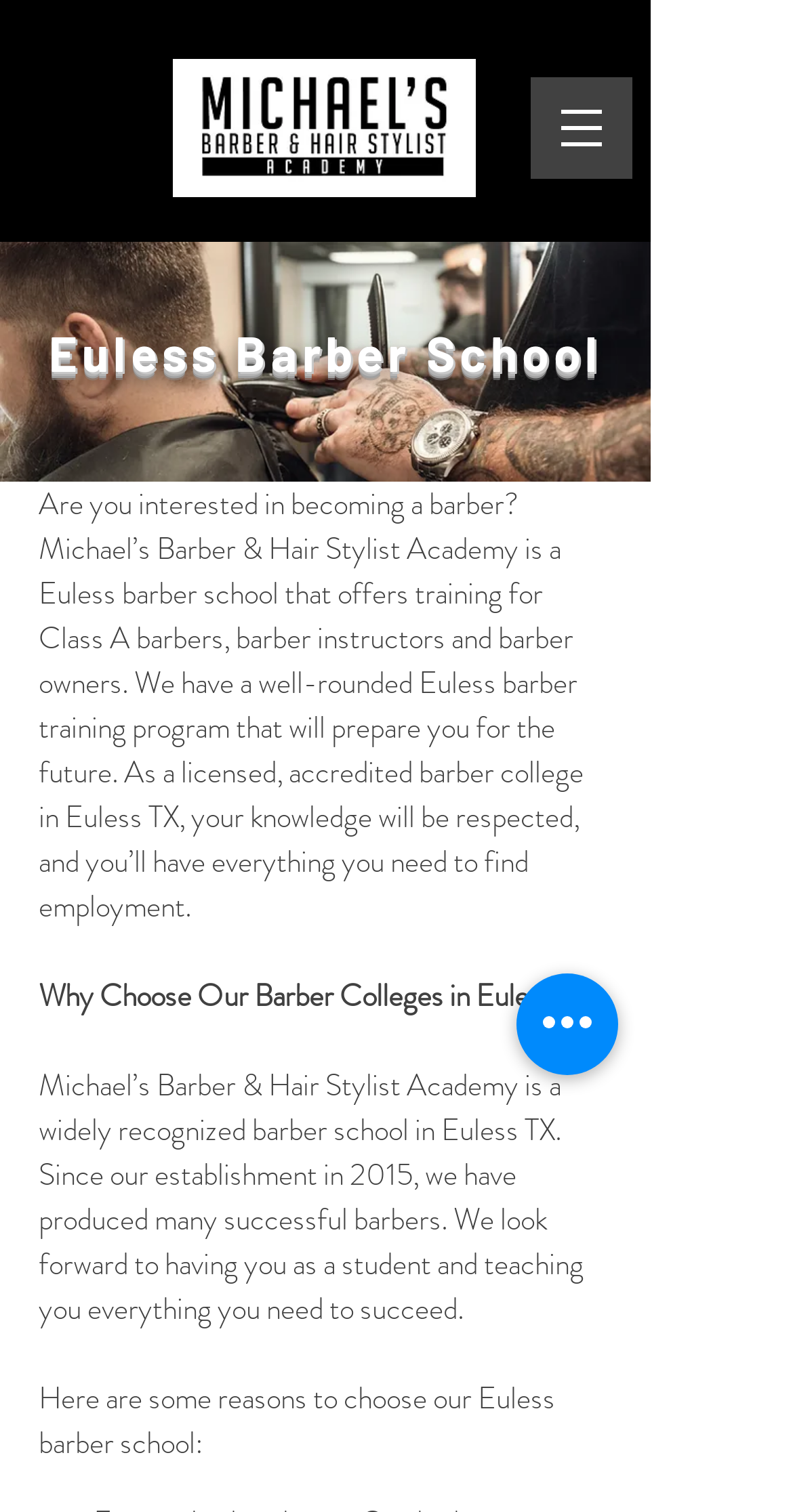What is the location of Michael's Barber & Hair Stylist Academy?
Using the image as a reference, answer the question in detail.

The location of Michael's Barber & Hair Stylist Academy is mentioned in the StaticText element with the text 'Michael’s Barber & Hair Stylist Academy is a Euless barber school that offers training for Class A barbers, barber instructors and barber owners.' and also in the webpage title 'Euless Barber School Training Program Colleges In Euless TX'.